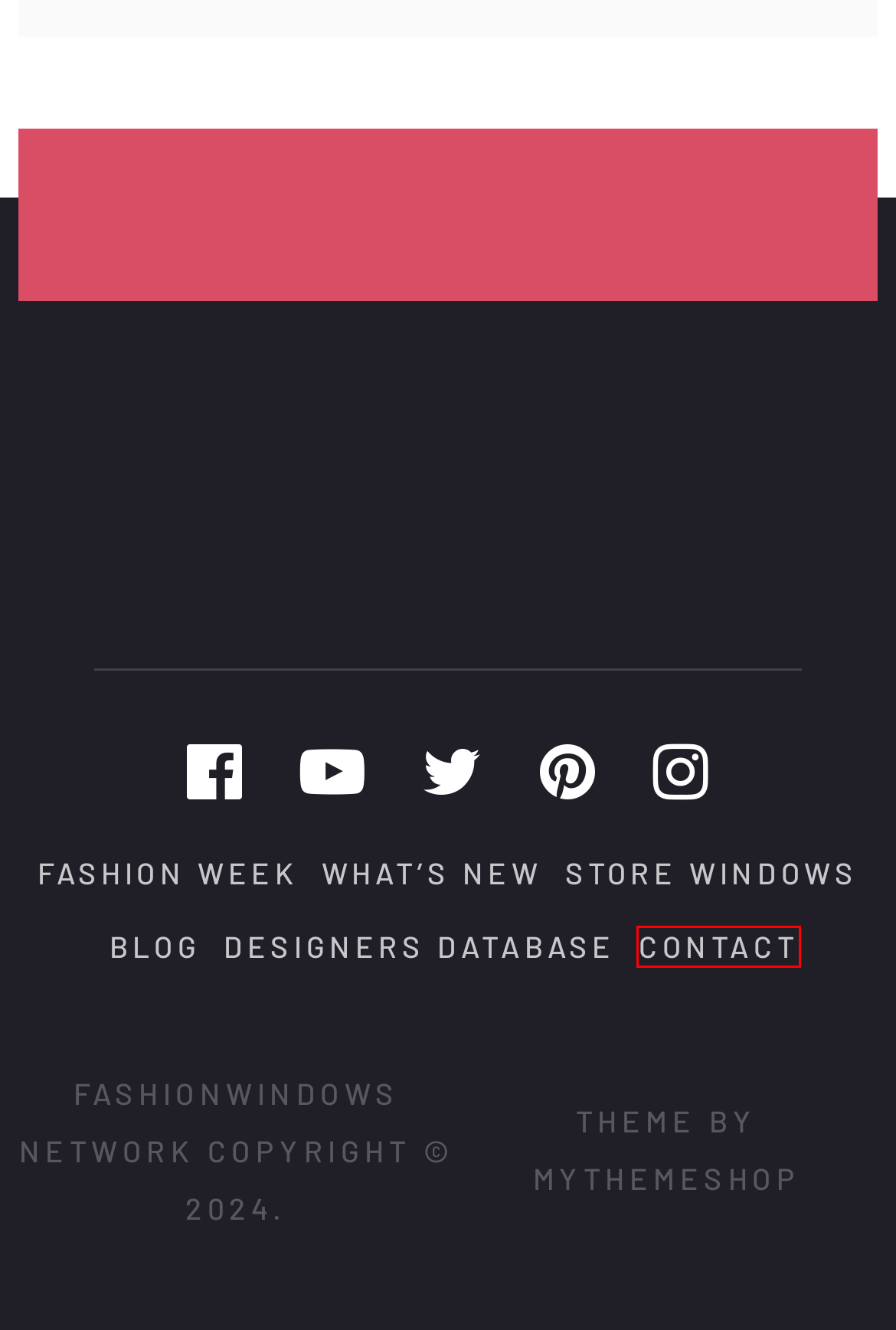Given a screenshot of a webpage with a red rectangle bounding box around a UI element, select the best matching webpage description for the new webpage that appears after clicking the highlighted element. The candidate descriptions are:
A. Designers Database – FashionWindows Network
B. FashionWindows - Your Window to Fashion
C. Page not found – Store Windows at FashionWindows
D. Debra Davenport Spring 2009 – FashionWindows Network
E. Helmer: Charity Fashion Show to Benefit Haiti – FashionWindows Network
F. Milan Fashion Week Men F/W24 – FashionWindows Network
G. Contact – FashionWindows Network
H. FashionWindows Blog -

G